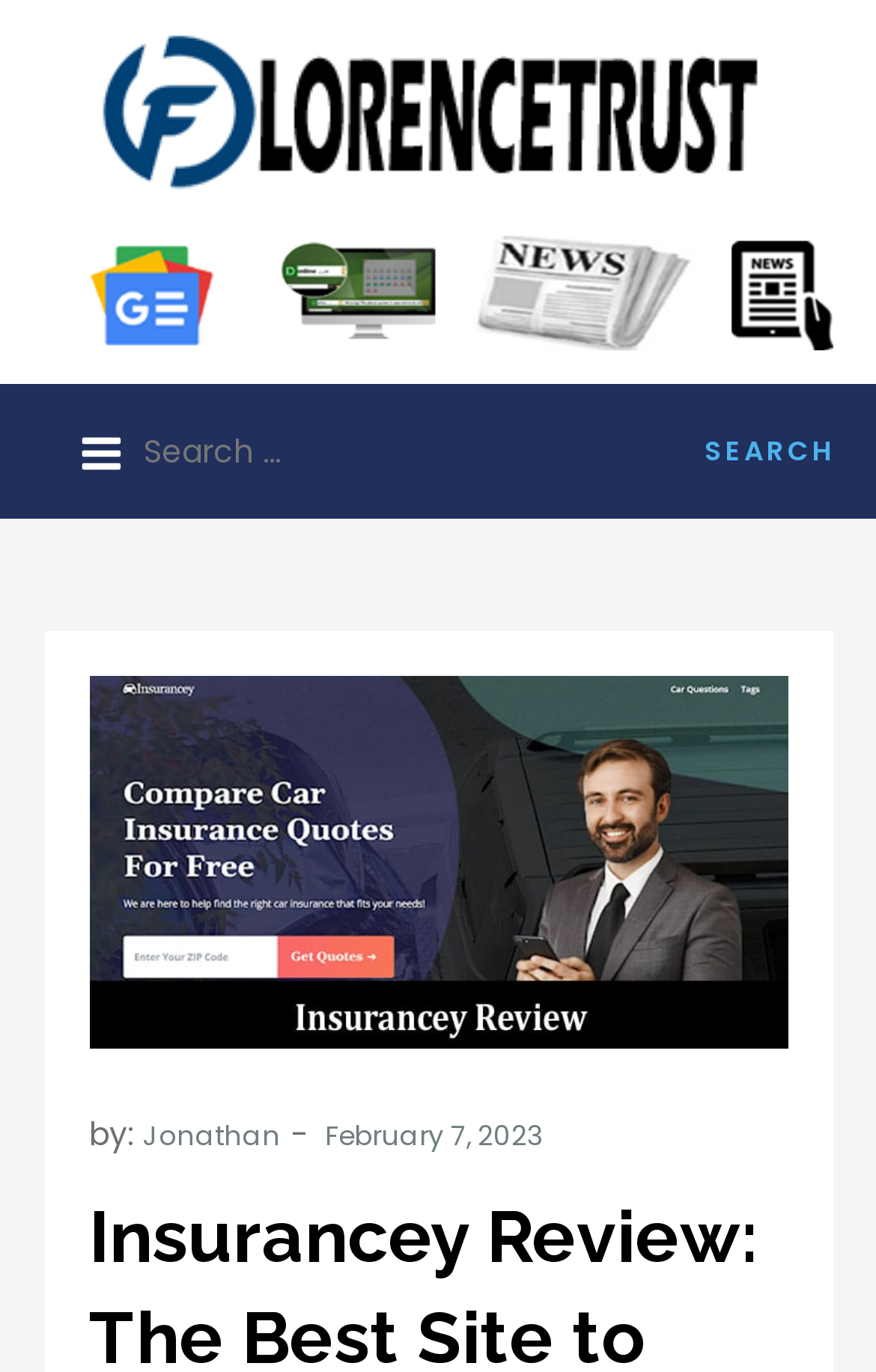What is the author of the current article?
Answer the question in a detailed and comprehensive manner.

I found the author's name by looking at the text 'by:' which is followed by the link 'Jonathan', indicating that Jonathan is the author of the current article.